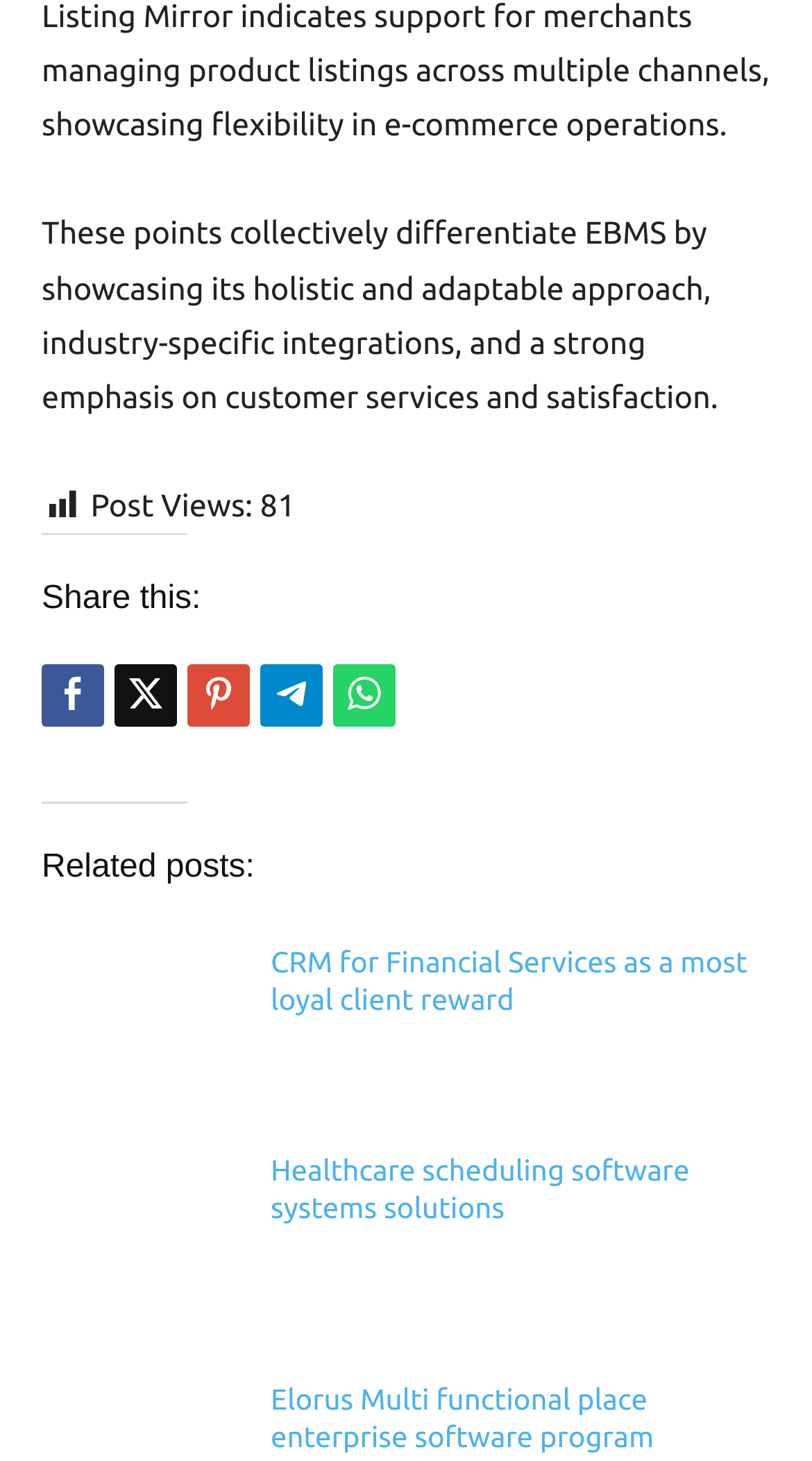Please locate the bounding box coordinates of the region I need to click to follow this instruction: "Tweet this".

[0.141, 0.454, 0.218, 0.497]